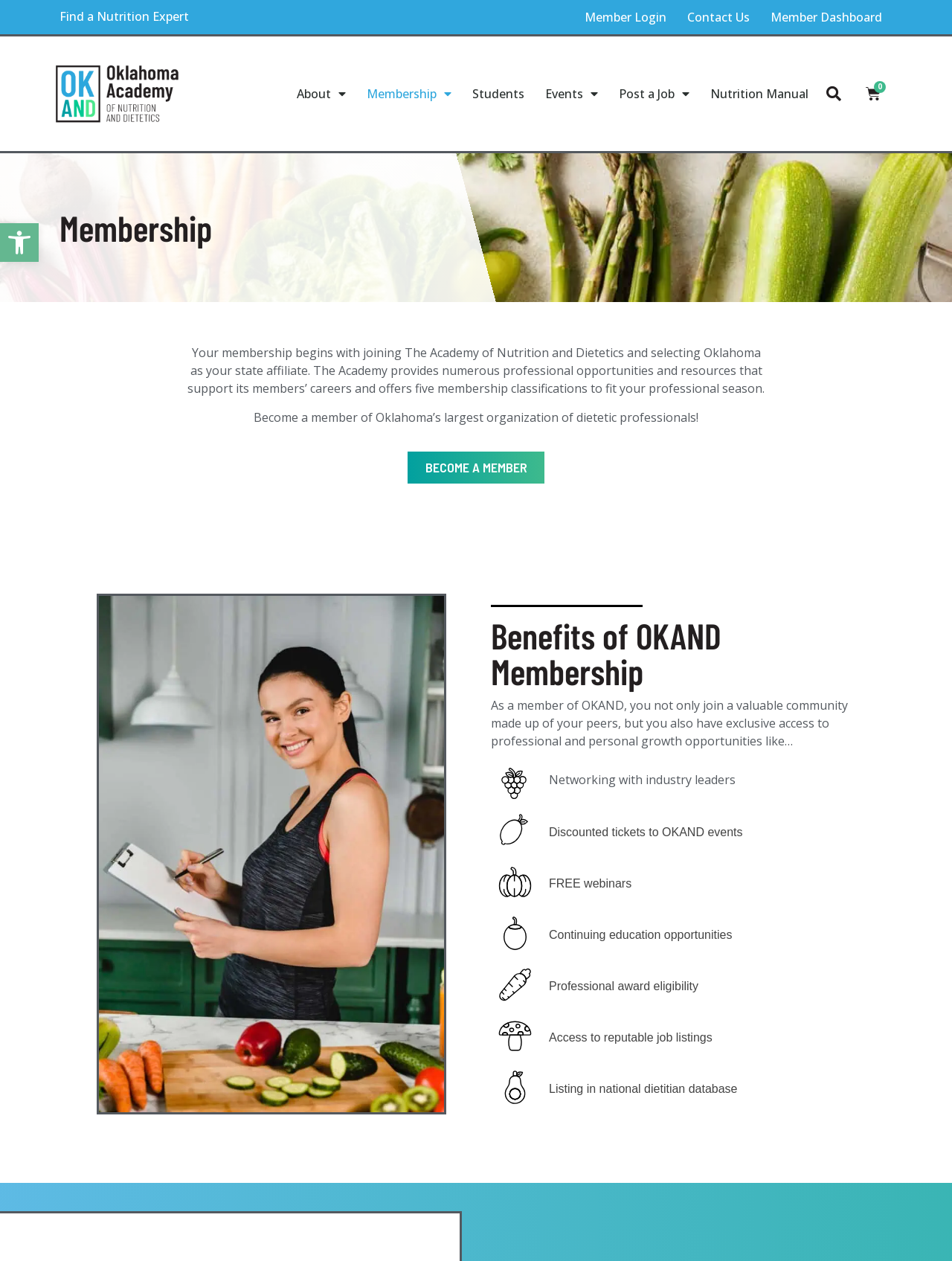Using details from the image, please answer the following question comprehensively:
What is the call-to-action on the webpage?

I found the answer by looking for a prominent button or link on the webpage that encourages the user to take a specific action. The 'BECOME A MEMBER' button stands out as a call-to-action.